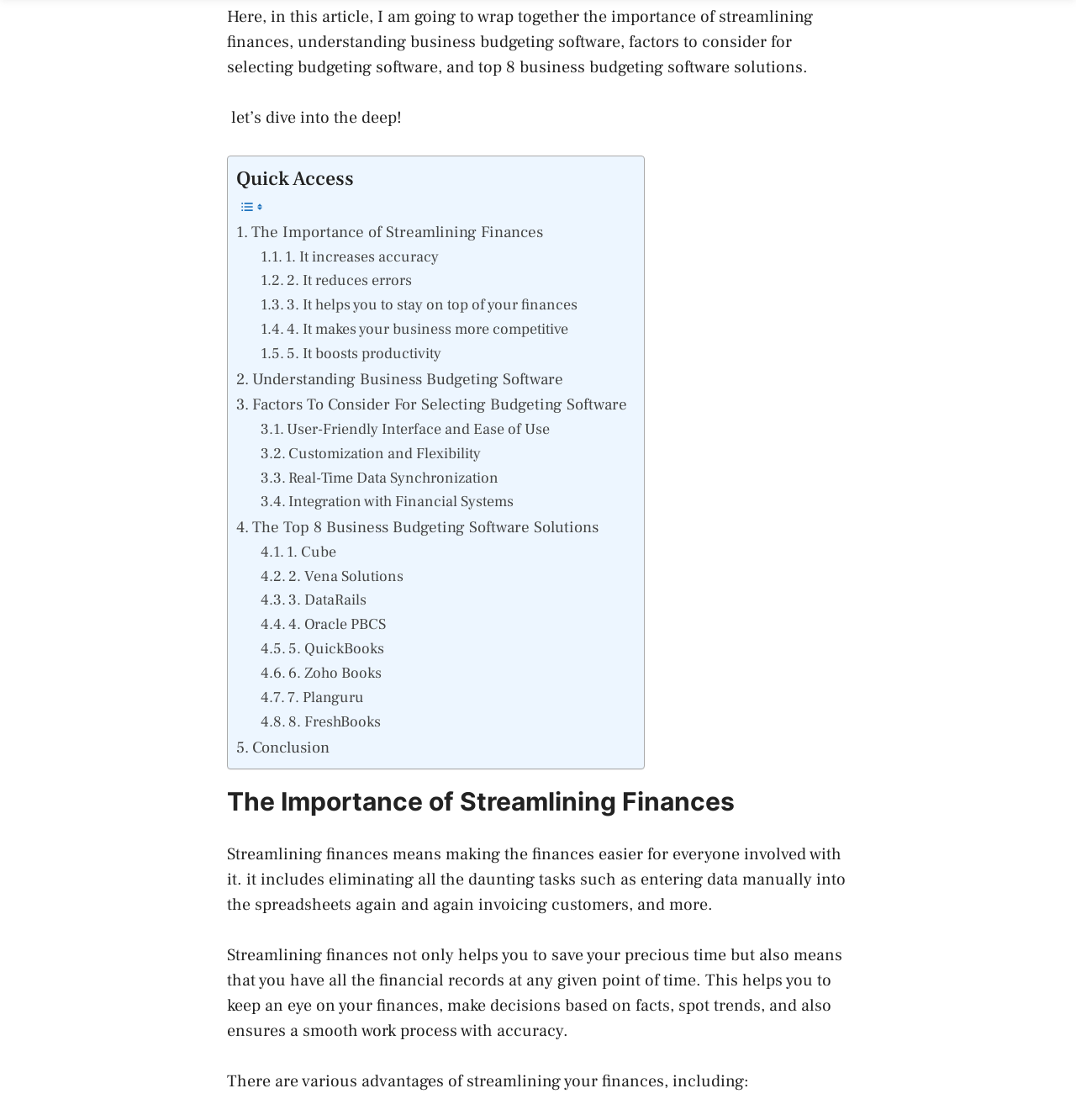Please pinpoint the bounding box coordinates for the region I should click to adhere to this instruction: "Read about 'Understanding Business Budgeting Software'".

[0.22, 0.327, 0.523, 0.35]